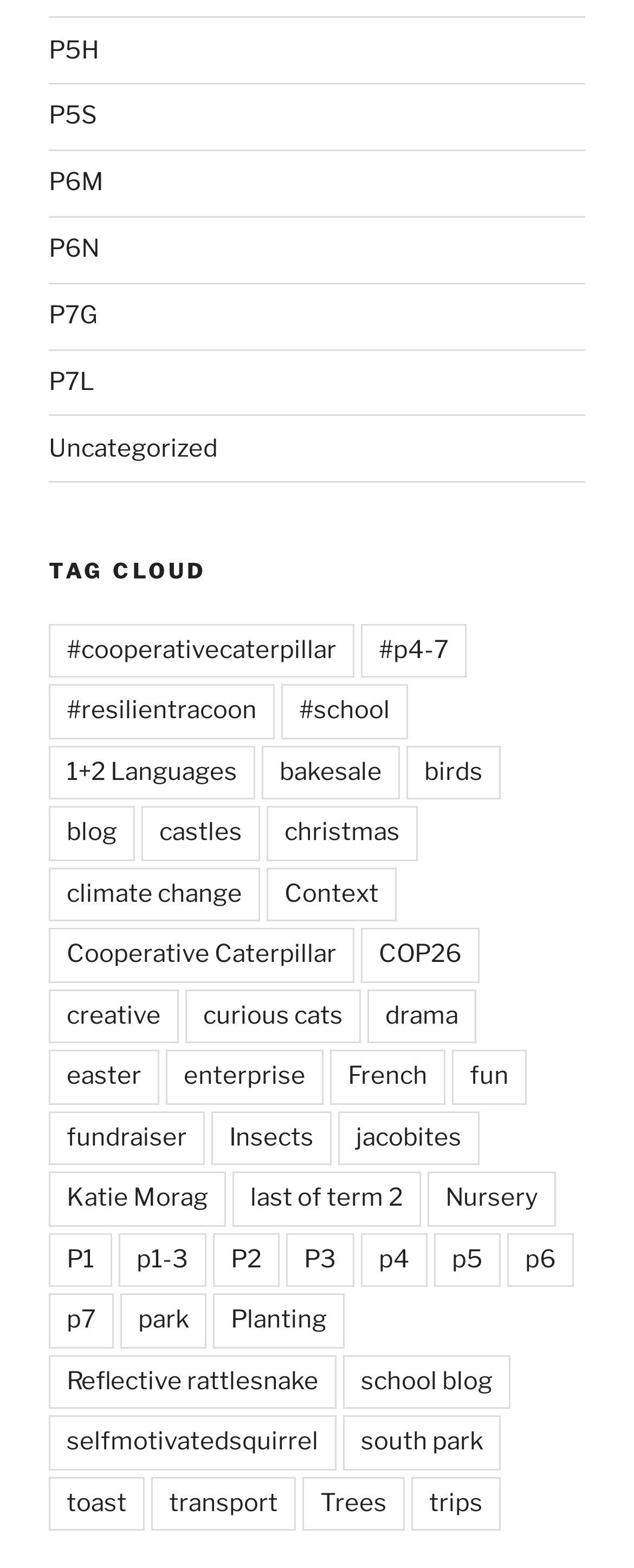Using the element description provided, determine the bounding box coordinates in the format (top-left x, top-left y, bottom-right x, bottom-right y). Ensure that all values are floating point numbers between 0 and 1. Element description: last of term 2

[0.367, 0.748, 0.664, 0.782]